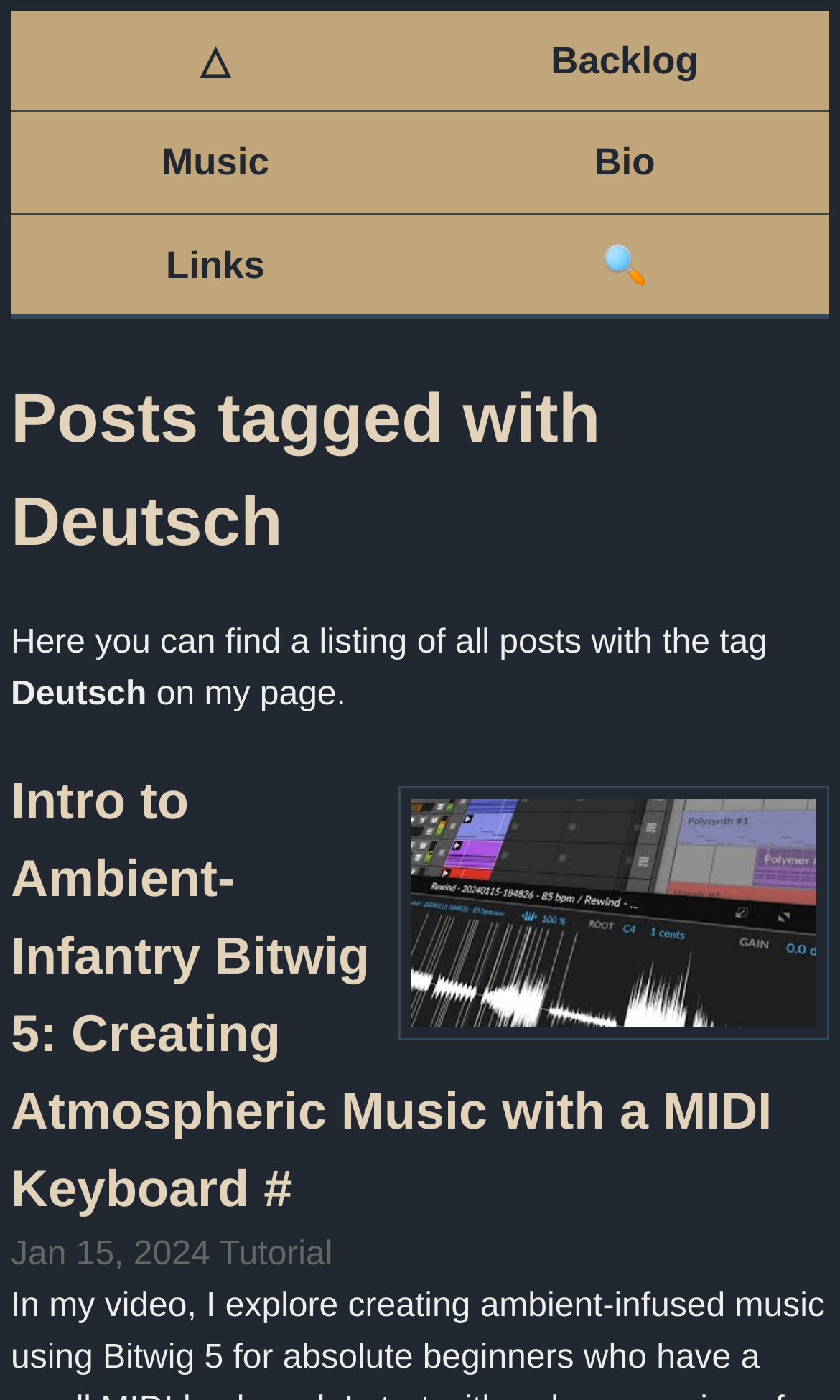What is the tag used for the posts on this webpage? 
Analyze the image and deliver a detailed answer to the question.

I found the heading 'Posts tagged with Deutsch' on the webpage, which indicates that the tag used for the posts on this webpage is 'Deutsch'.